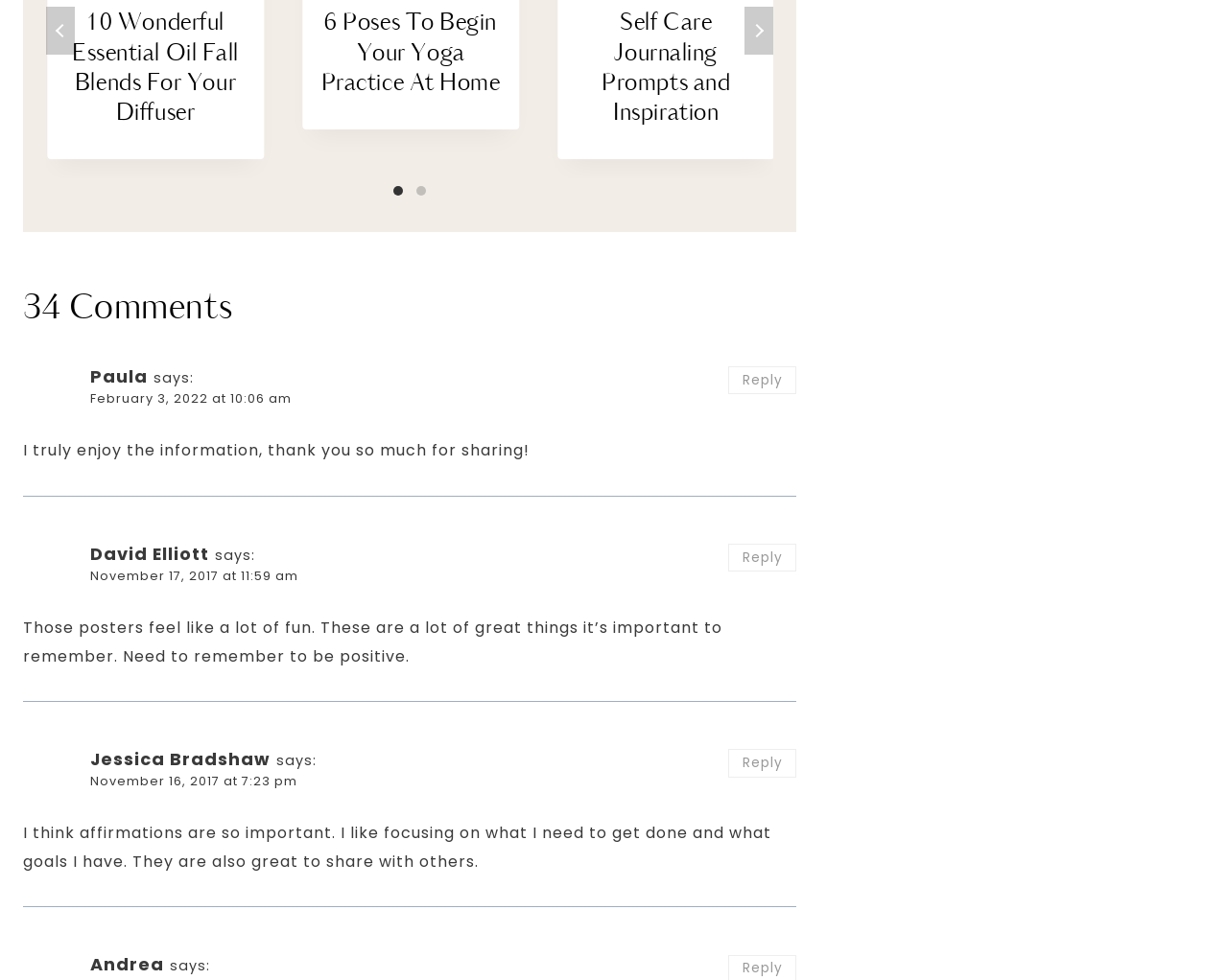Answer the following in one word or a short phrase: 
What is the date of the second comment?

November 17, 2017